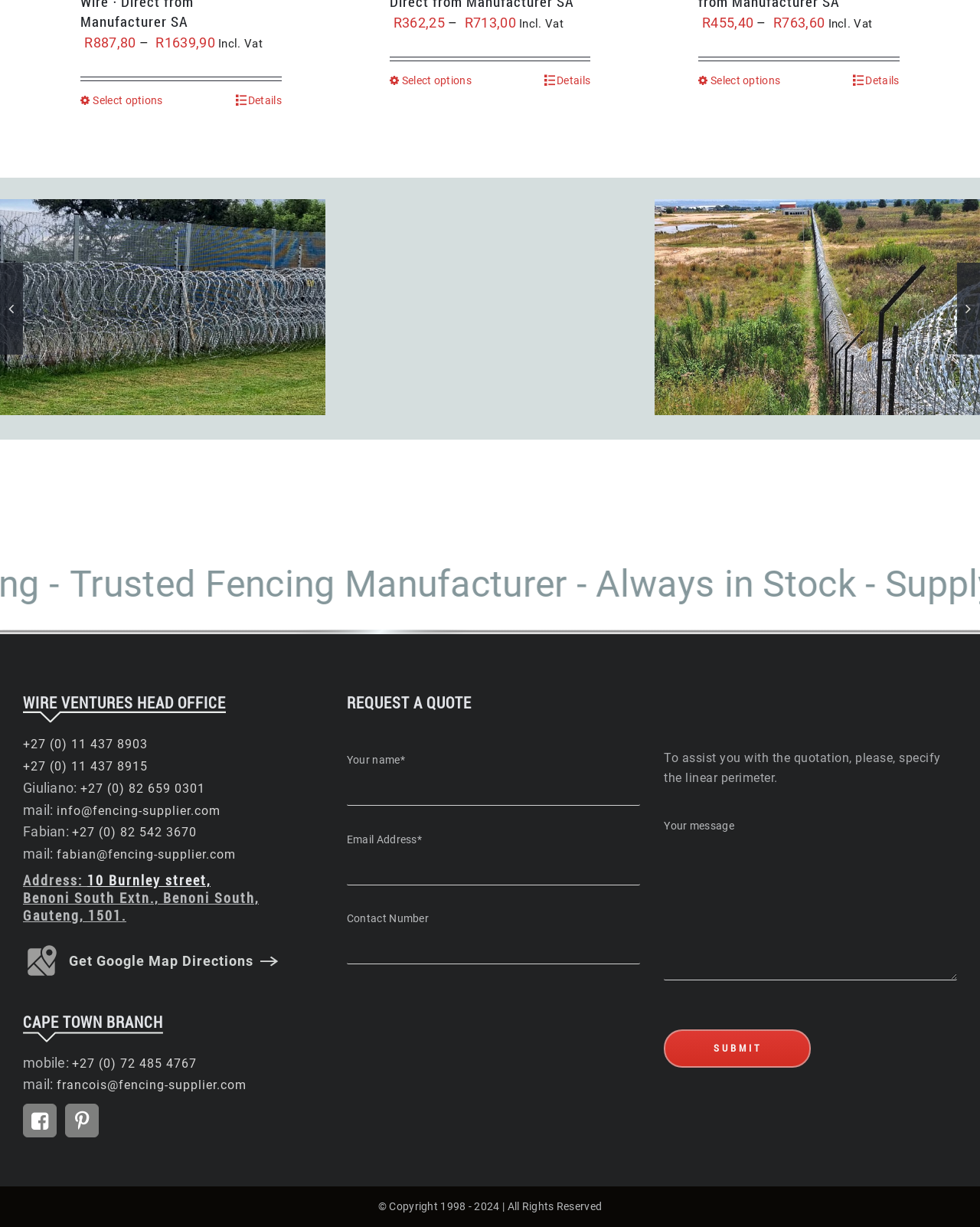Respond to the following query with just one word or a short phrase: 
Is the company based in South Africa?

Yes